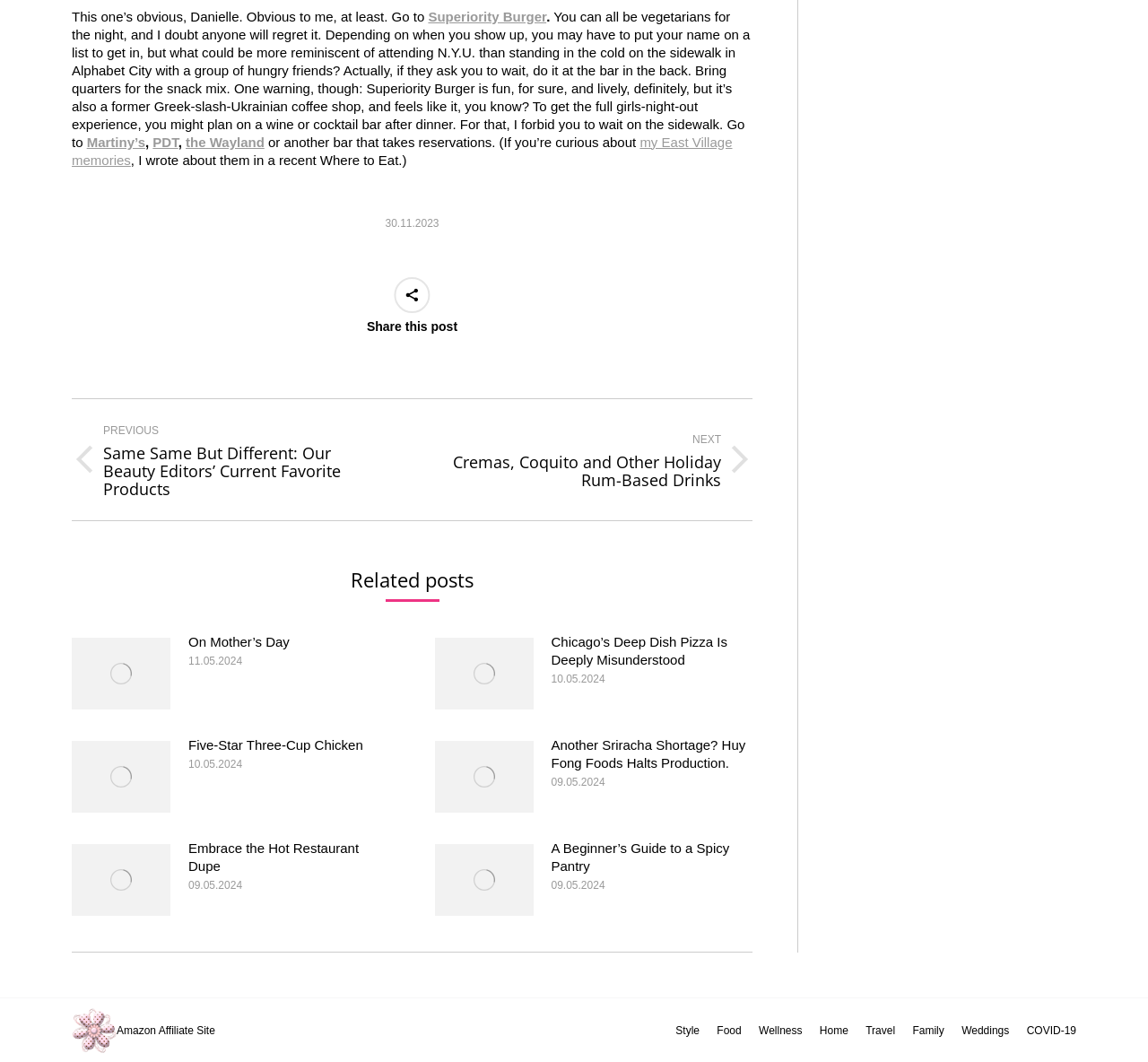What is the name of the bar mentioned after Superiority Burger?
Give a one-word or short phrase answer based on the image.

Martiny's